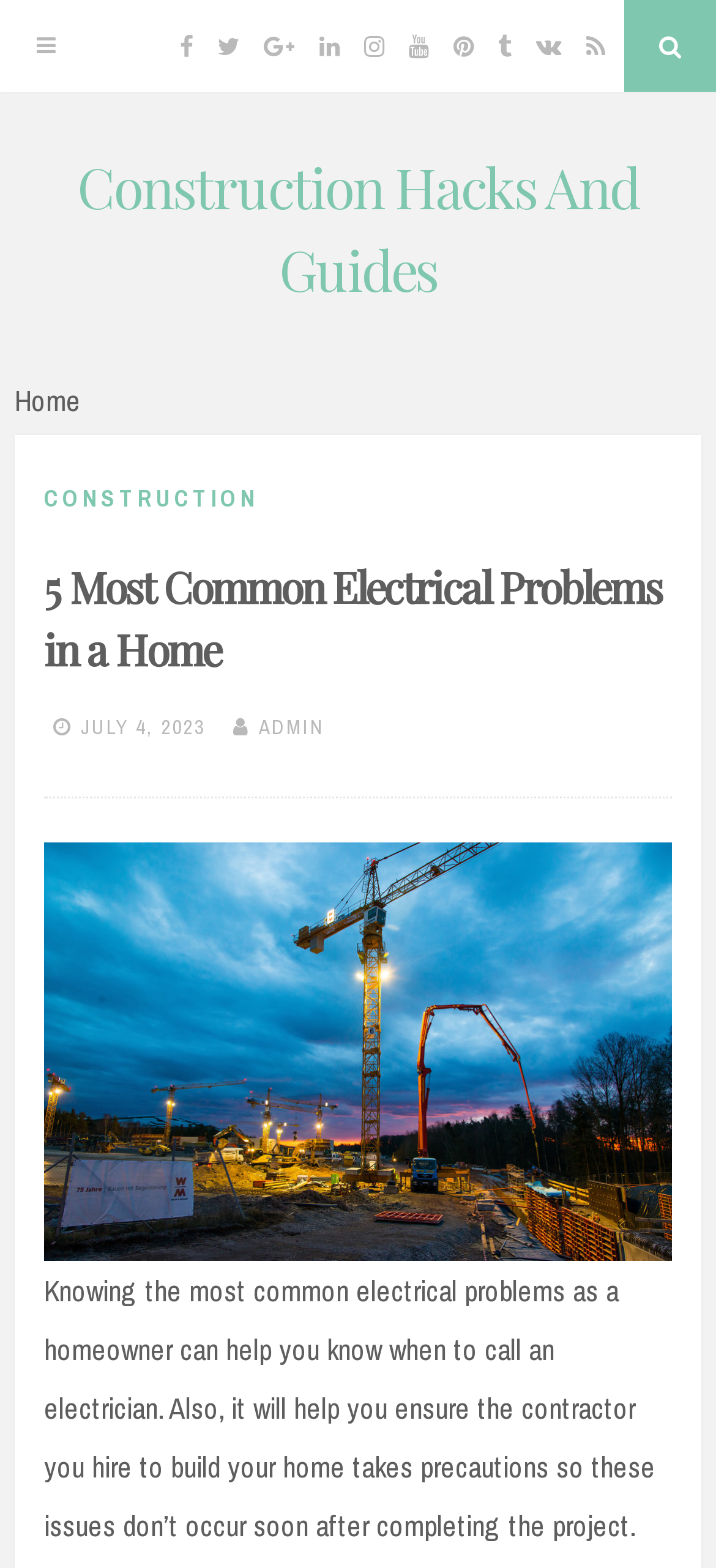What is the topic of the main article?
Please give a well-detailed answer to the question.

I inferred the topic of the main article by looking at the heading element with the text '5 Most Common Electrical Problems in a Home'.